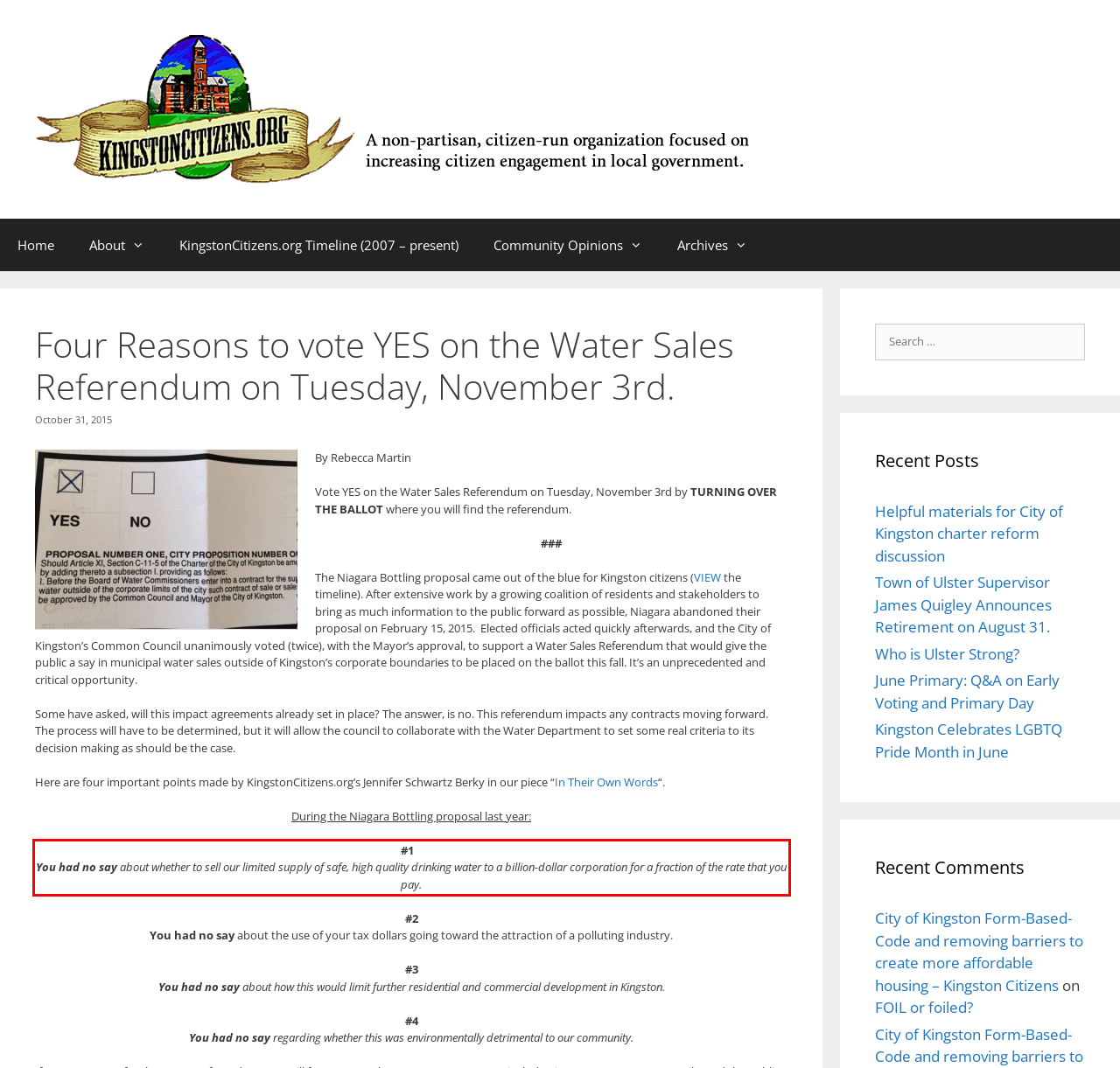Examine the webpage screenshot, find the red bounding box, and extract the text content within this marked area.

#1 You had no say about whether to sell our limited supply of safe, high quality drinking water to a billion-dollar corporation for a fraction of the rate that you pay.